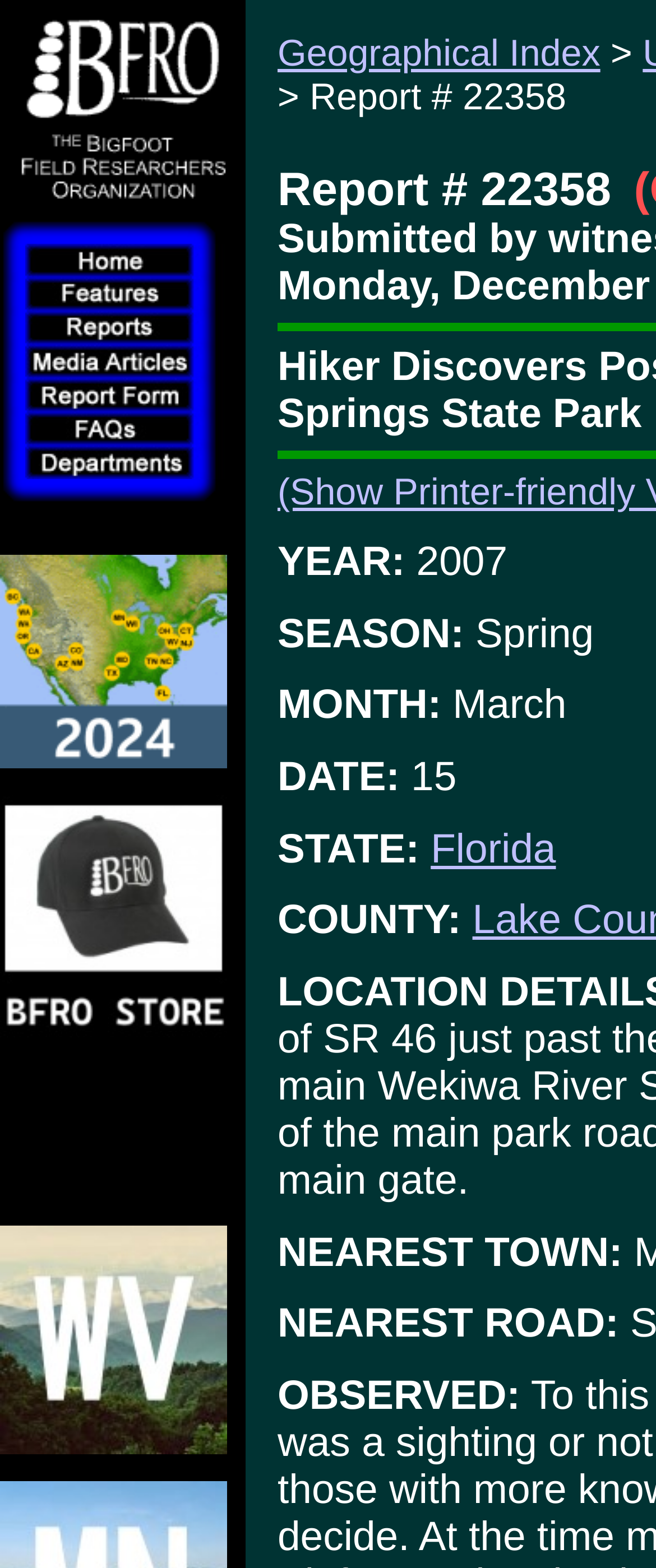Pinpoint the bounding box coordinates of the clickable element to carry out the following instruction: "Click the Bigfoot Field Researchers Organization Logo."

[0.019, 0.127, 0.353, 0.144]